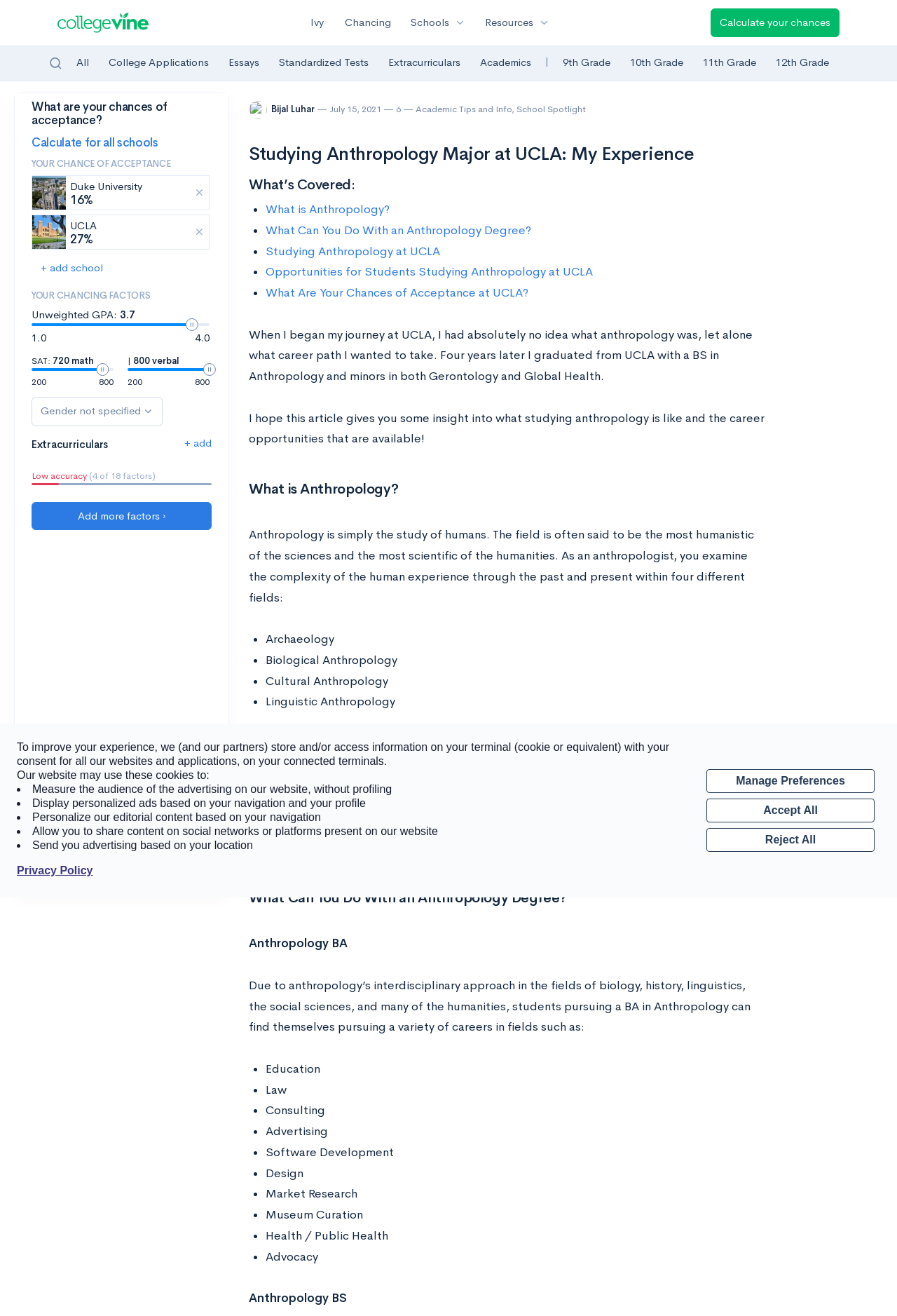Locate the bounding box coordinates of the element that needs to be clicked to carry out the instruction: "Check your chances of acceptance". The coordinates should be given as four float numbers ranging from 0 to 1, i.e., [left, top, right, bottom].

[0.035, 0.077, 0.234, 0.097]